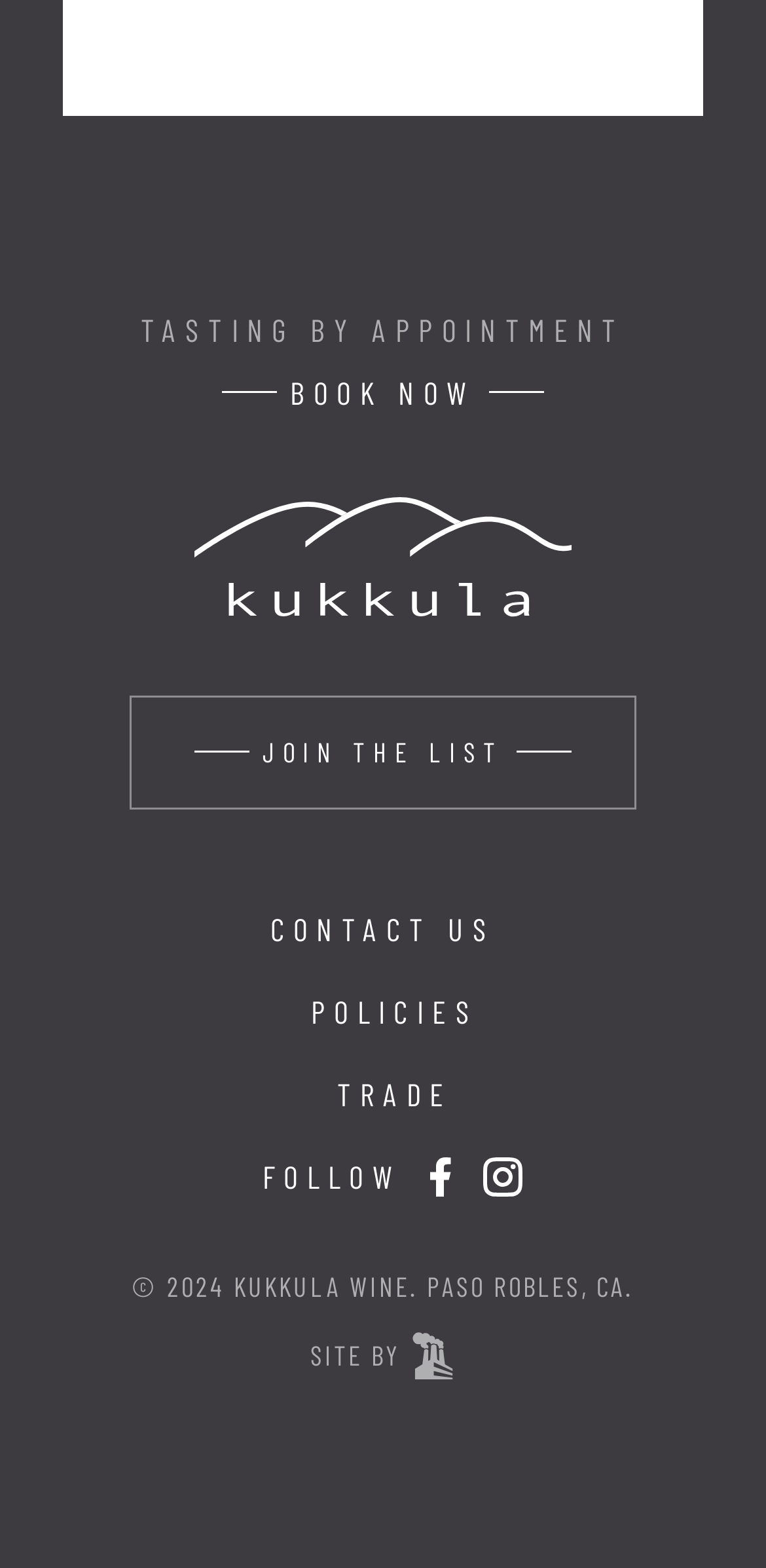Please identify the bounding box coordinates for the region that you need to click to follow this instruction: "Join the mailing list".

[0.168, 0.443, 0.832, 0.516]